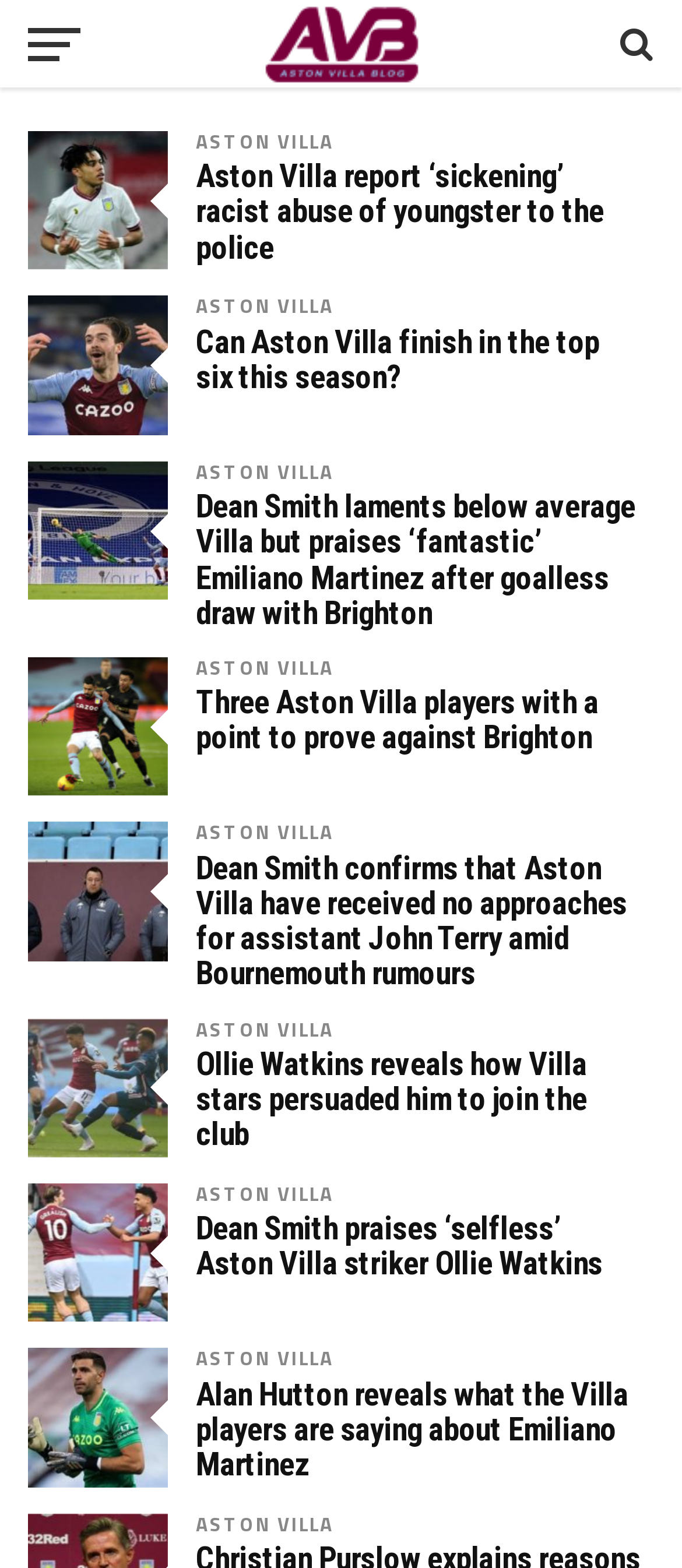Provide a single word or phrase answer to the question: 
What is the title of the first article listed?

Aston Villa report ‘sickening’ racist abuse of youngster to the police